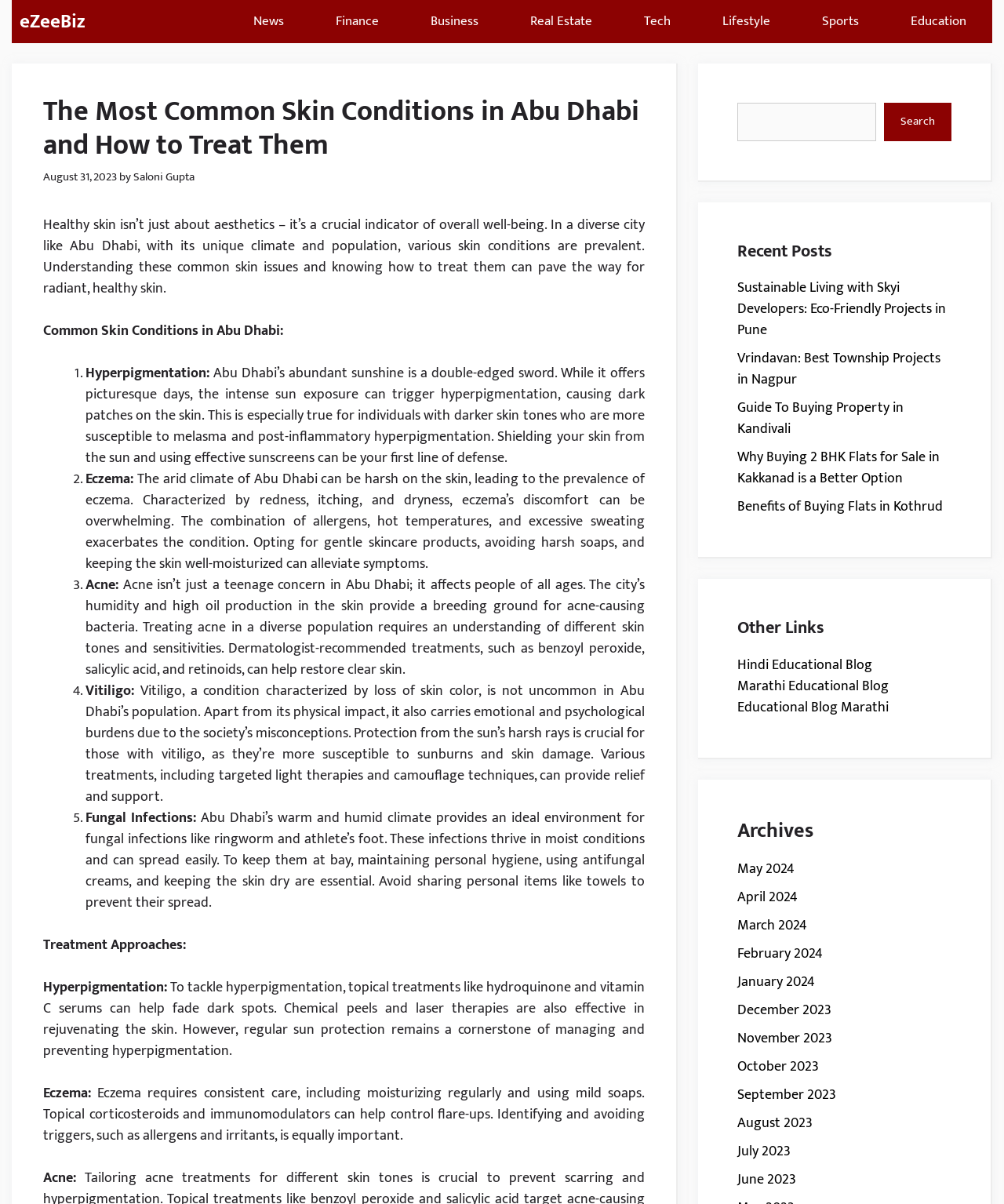Return the bounding box coordinates of the UI element that corresponds to this description: "Hindi Educational Blog". The coordinates must be given as four float numbers in the range of 0 and 1, [left, top, right, bottom].

[0.734, 0.543, 0.869, 0.562]